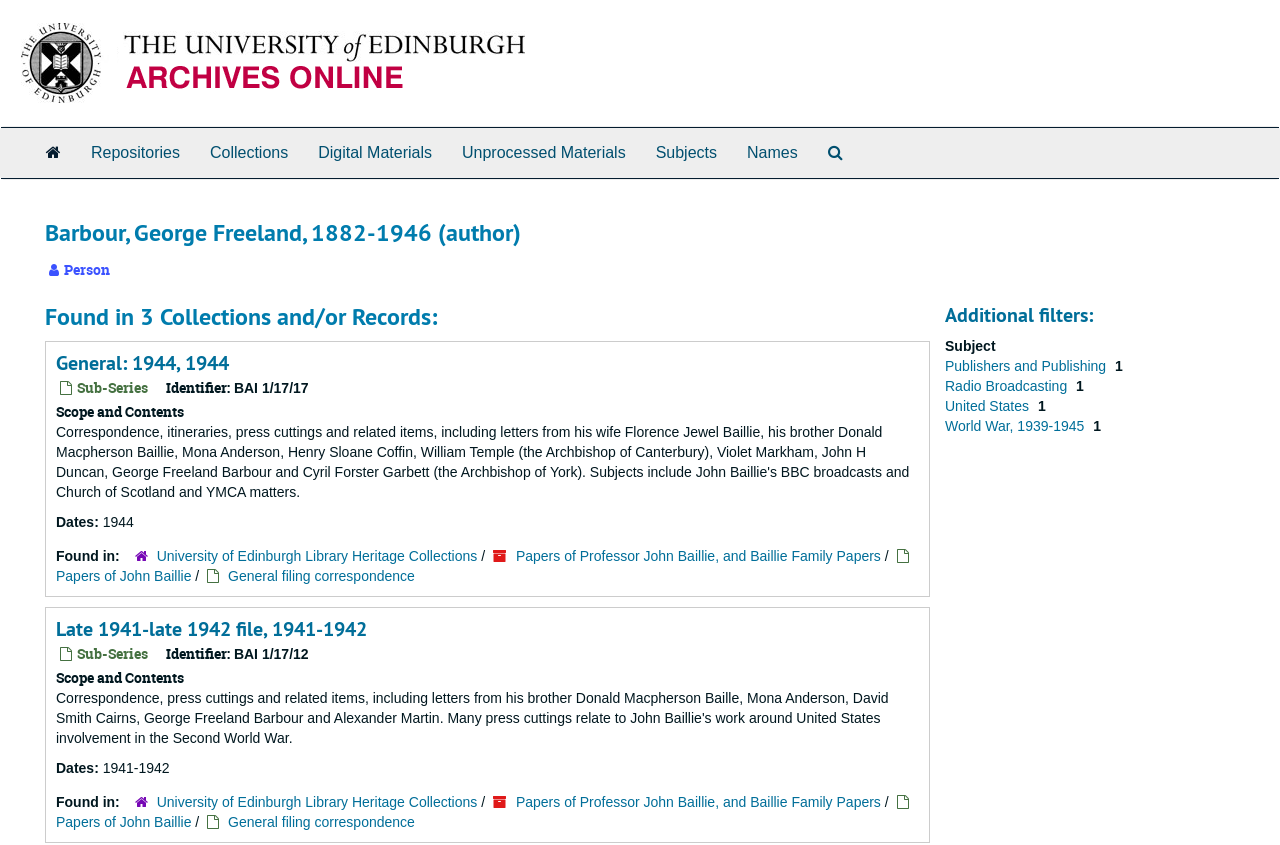Please identify the bounding box coordinates of the area that needs to be clicked to follow this instruction: "Click University of Edinburgh link".

[0.0, 0.064, 0.093, 0.082]